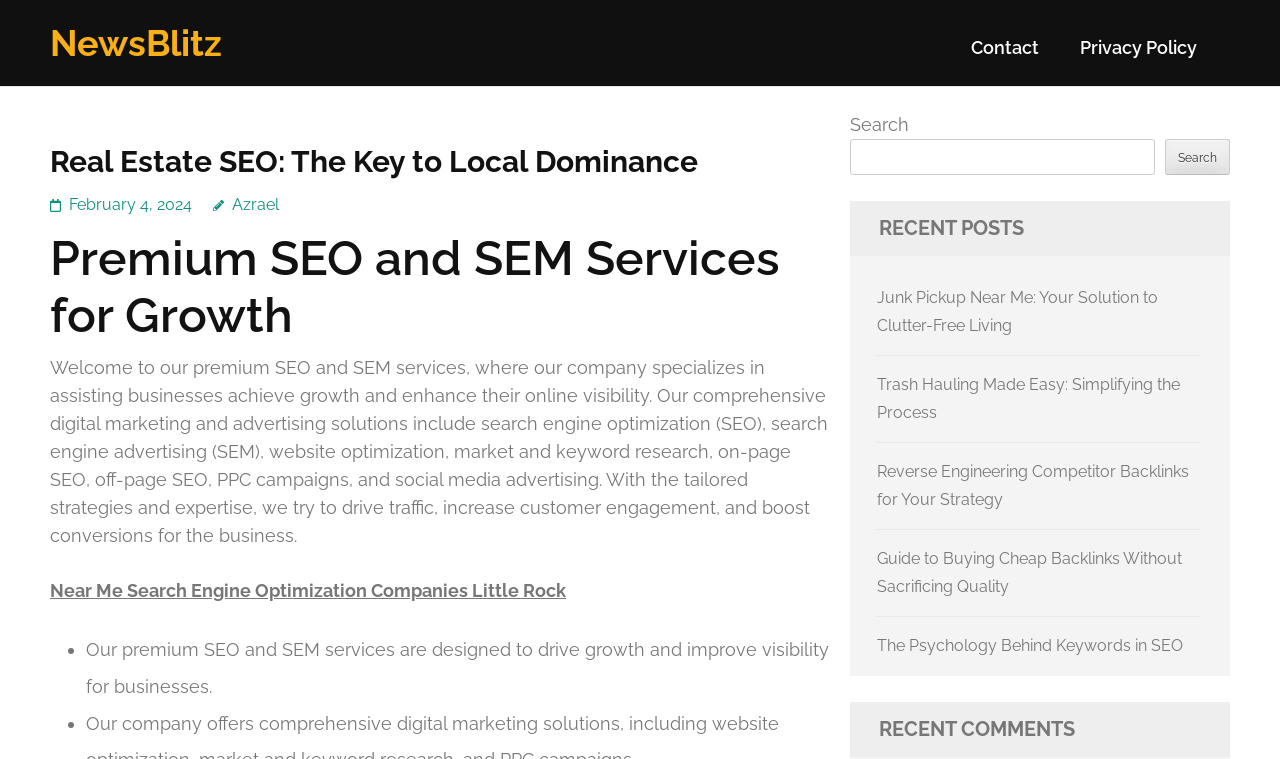Using the provided element description "Privacy Policy", determine the bounding box coordinates of the UI element.

[0.844, 0.049, 0.935, 0.1]